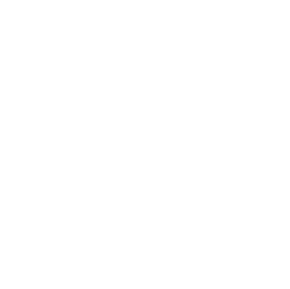Carefully observe the image and respond to the question with a detailed answer:
What is the purpose of AROGYAM AYURVEDM Thyro Wel?

According to the caption, AROGYAM AYURVEDM Thyro Wel is designed to support thyroid hormone function, improve metabolism, and boost energy levels, indicating that its primary purpose is to support thyroid hormone function.